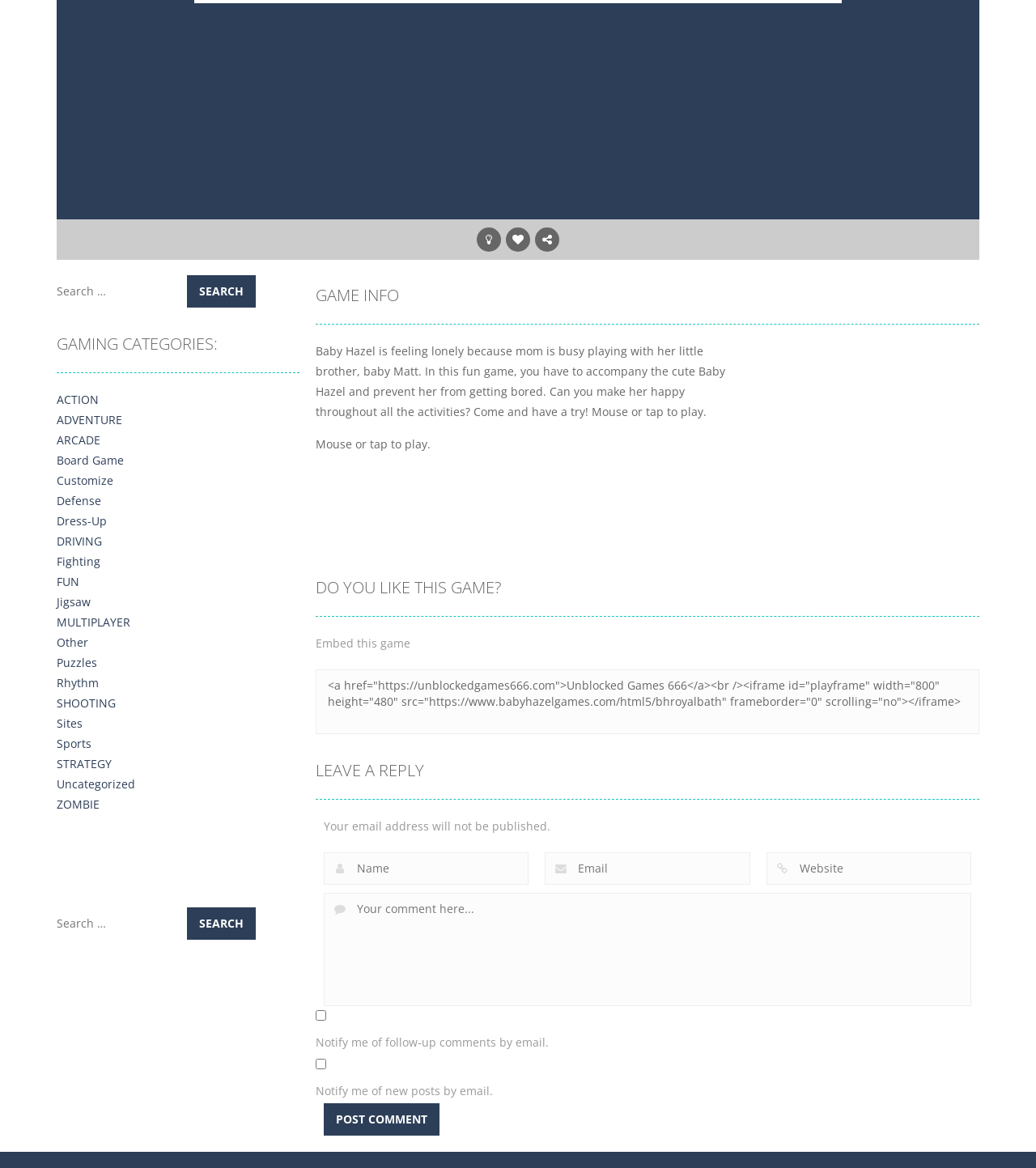Identify the bounding box coordinates for the region to click in order to carry out this instruction: "Click the Facebook link". Provide the coordinates using four float numbers between 0 and 1, formatted as [left, top, right, bottom].

[0.512, 0.216, 0.544, 0.243]